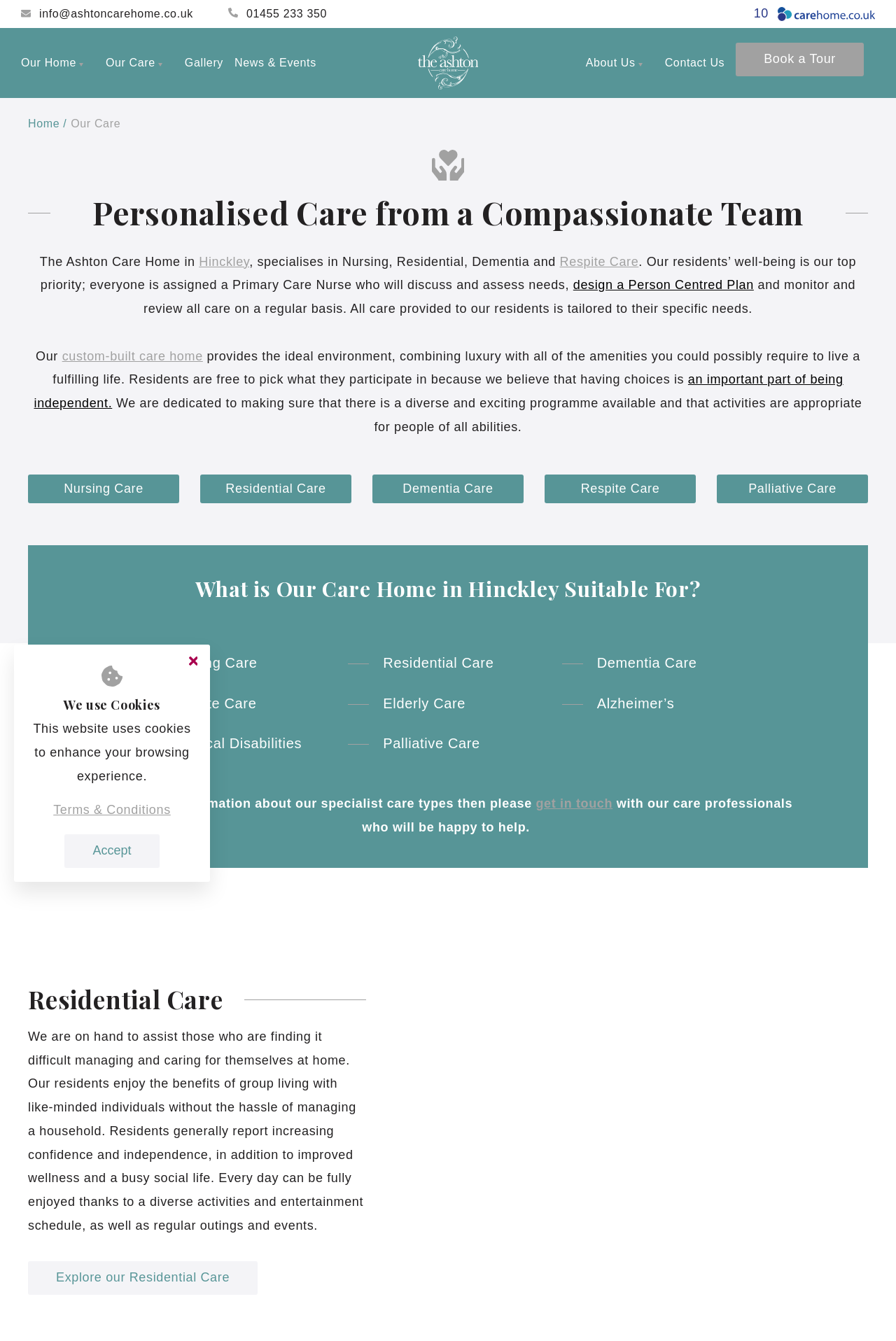Could you specify the bounding box coordinates for the clickable section to complete the following instruction: "Click the 'Gallery' menu item"?

[0.206, 0.035, 0.249, 0.058]